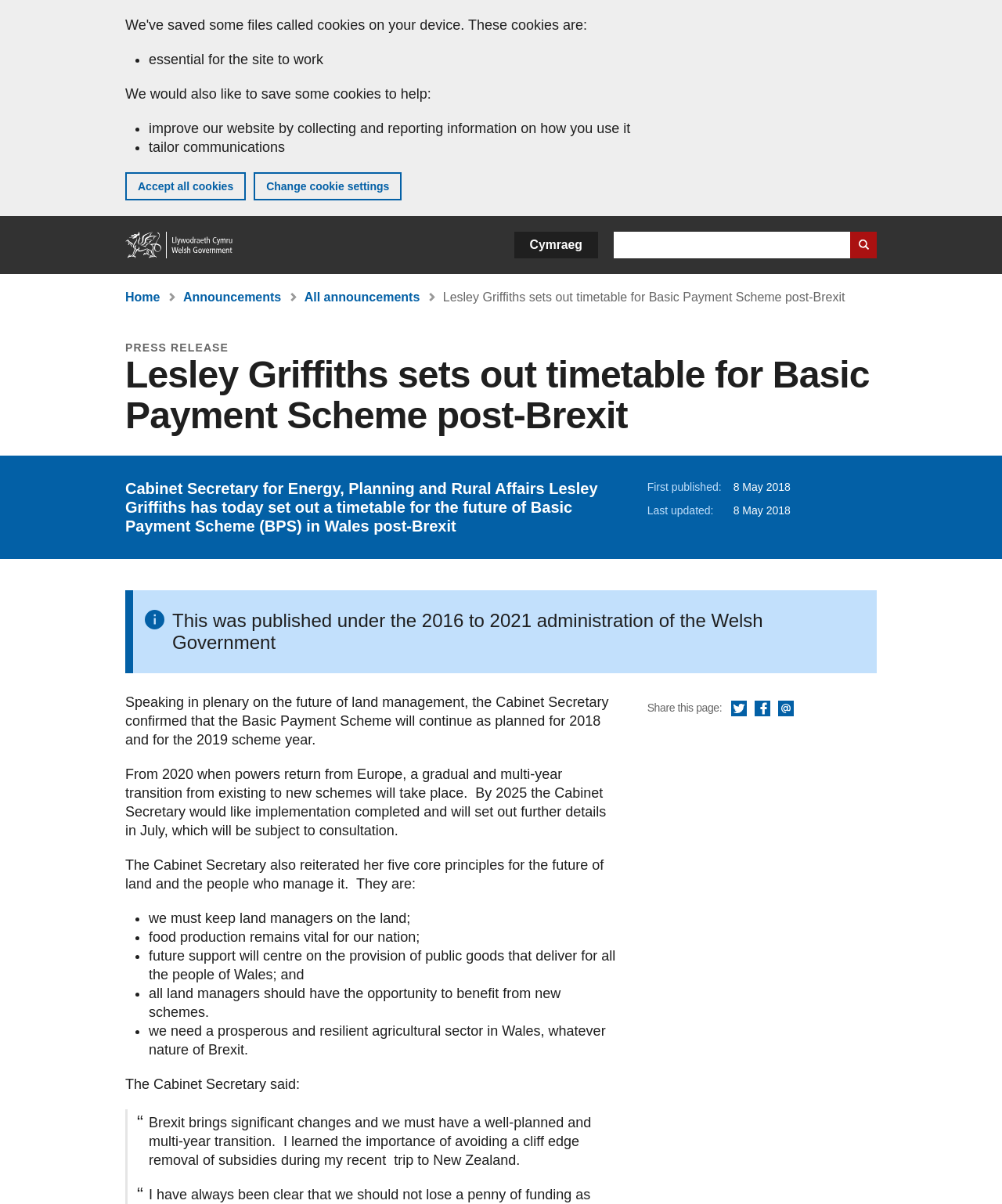What is the name of the Cabinet Secretary?
Using the image as a reference, deliver a detailed and thorough answer to the question.

The name of the Cabinet Secretary is mentioned in the first paragraph of the webpage, which states 'Cabinet Secretary for Energy, Planning and Rural Affairs Lesley Griffiths has today set out a timetable for the future of Basic Payment Scheme (BPS) in Wales post-Brexit'.